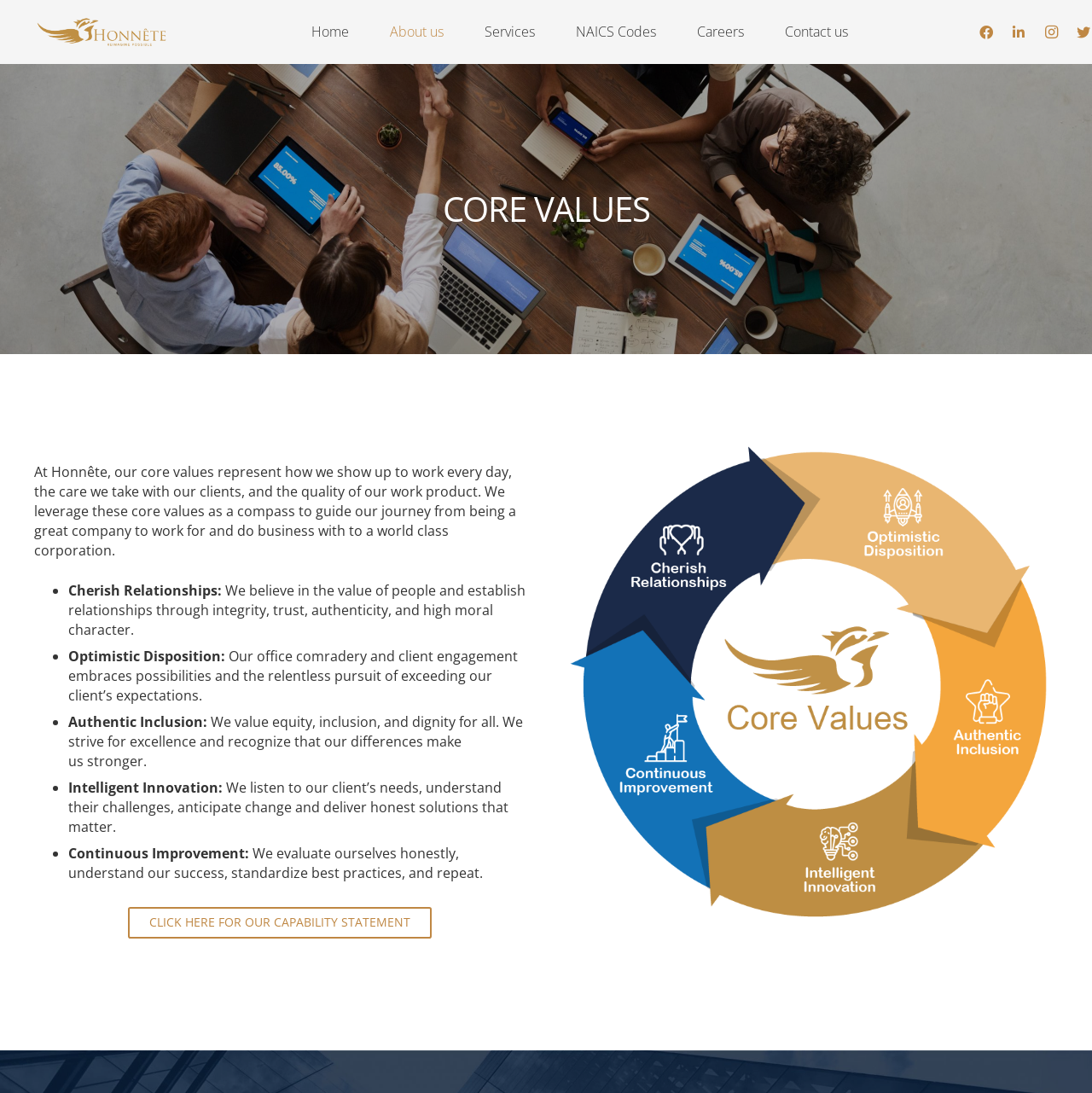Find the bounding box coordinates of the area to click in order to follow the instruction: "visit Facebook page".

[0.891, 0.017, 0.916, 0.042]